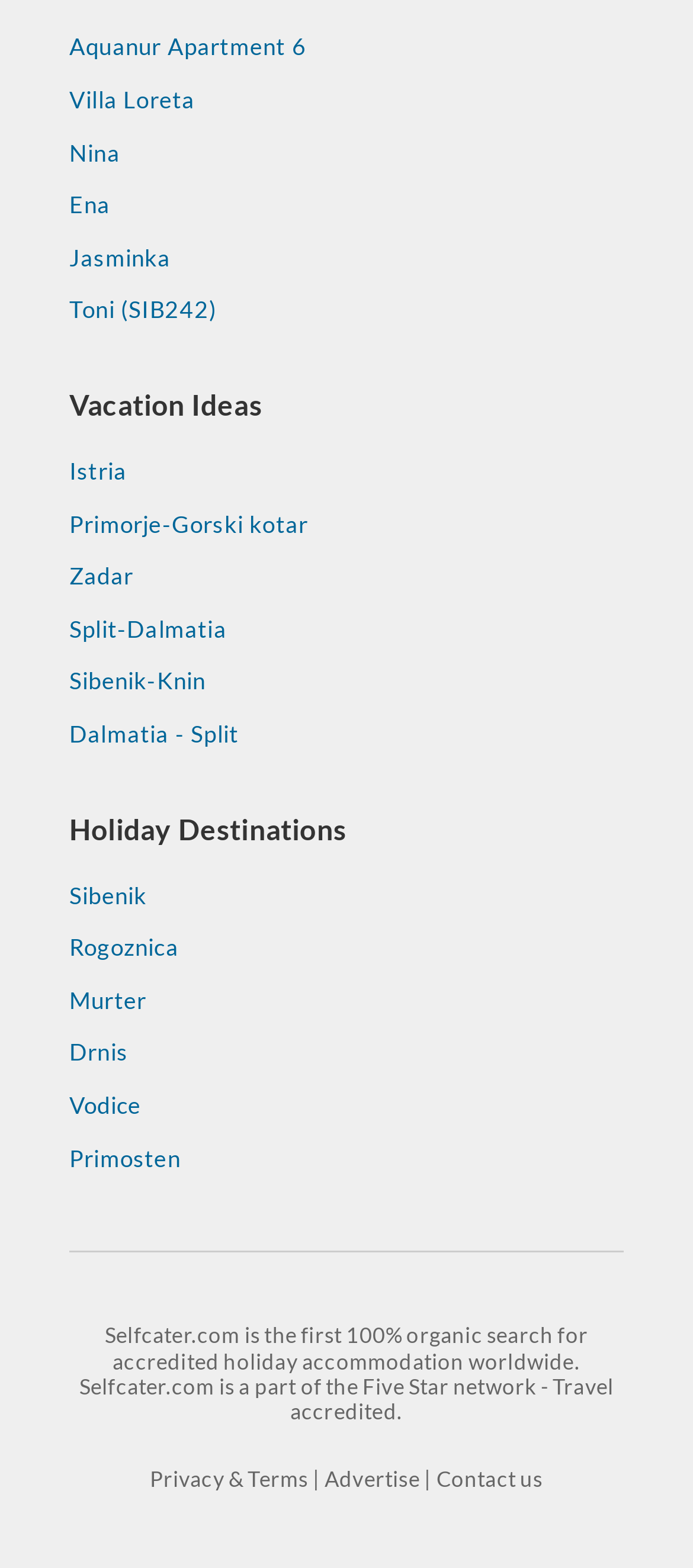Please locate the bounding box coordinates for the element that should be clicked to achieve the following instruction: "View Aquanur Apartment 6". Ensure the coordinates are given as four float numbers between 0 and 1, i.e., [left, top, right, bottom].

[0.1, 0.018, 0.9, 0.044]